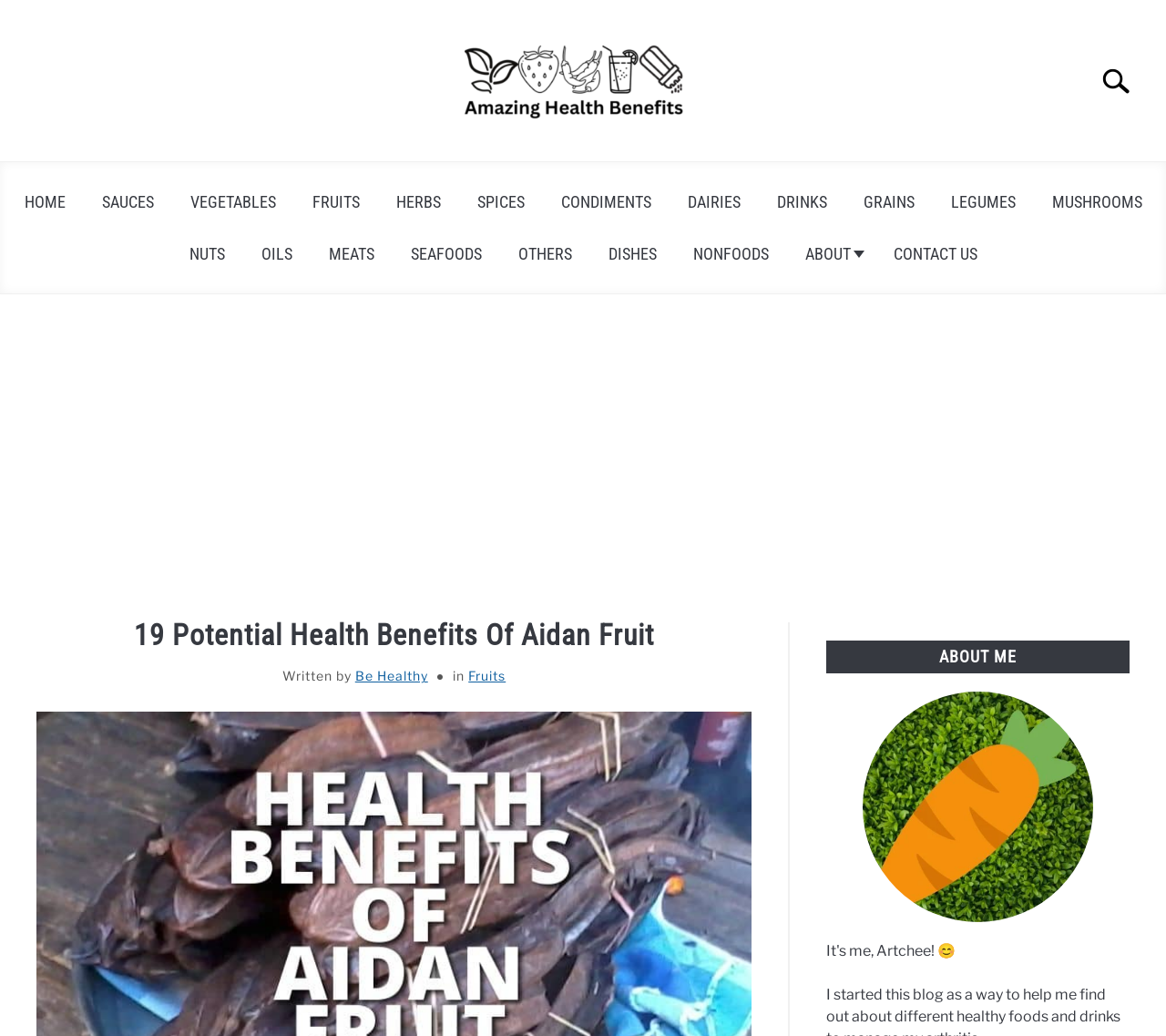Please predict the bounding box coordinates of the element's region where a click is necessary to complete the following instruction: "Search for something". The coordinates should be represented by four float numbers between 0 and 1, i.e., [left, top, right, bottom].

[0.93, 0.047, 1.0, 0.109]